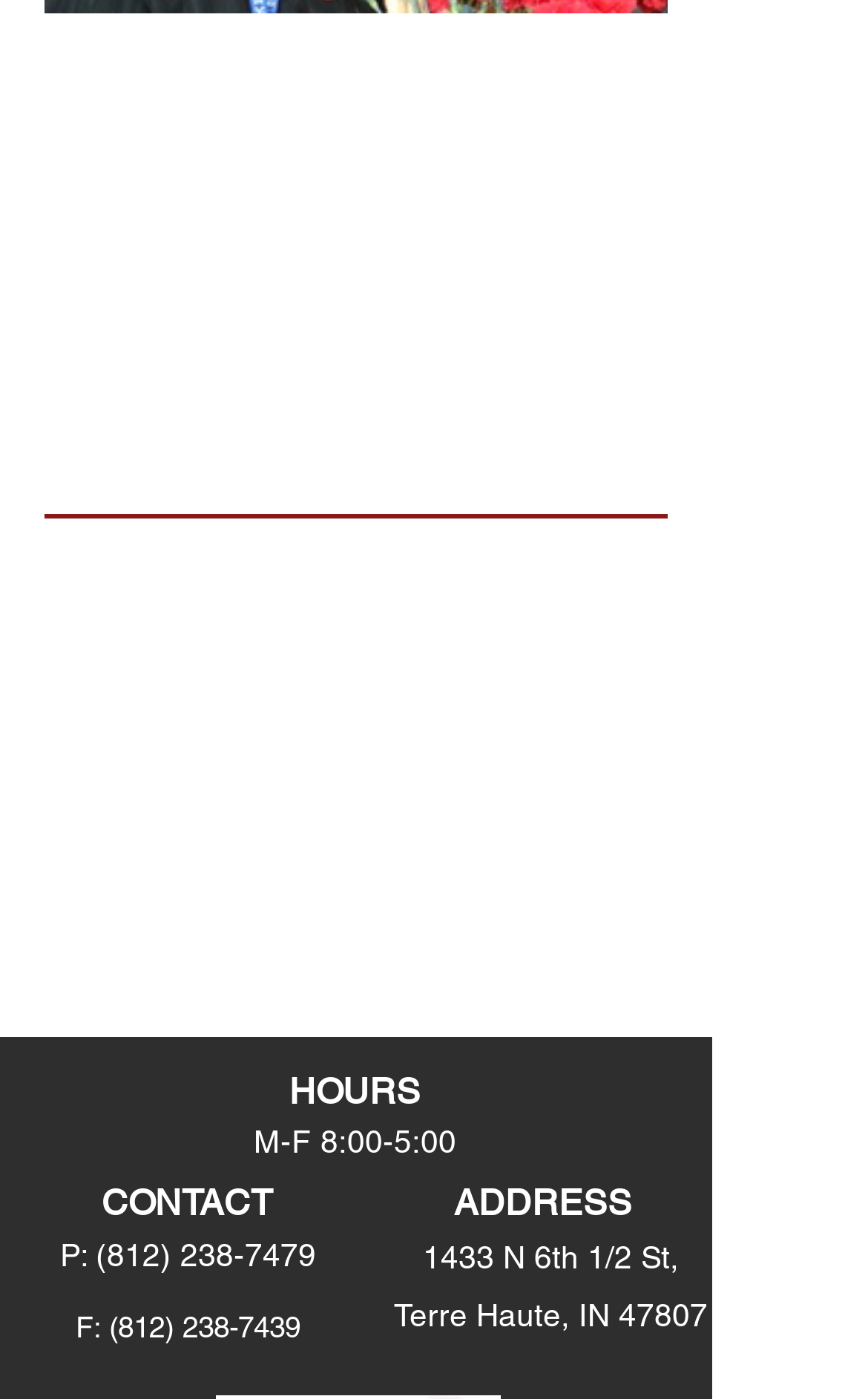Given the description "(812) 238-7479", provide the bounding box coordinates of the corresponding UI element.

[0.11, 0.885, 0.364, 0.91]